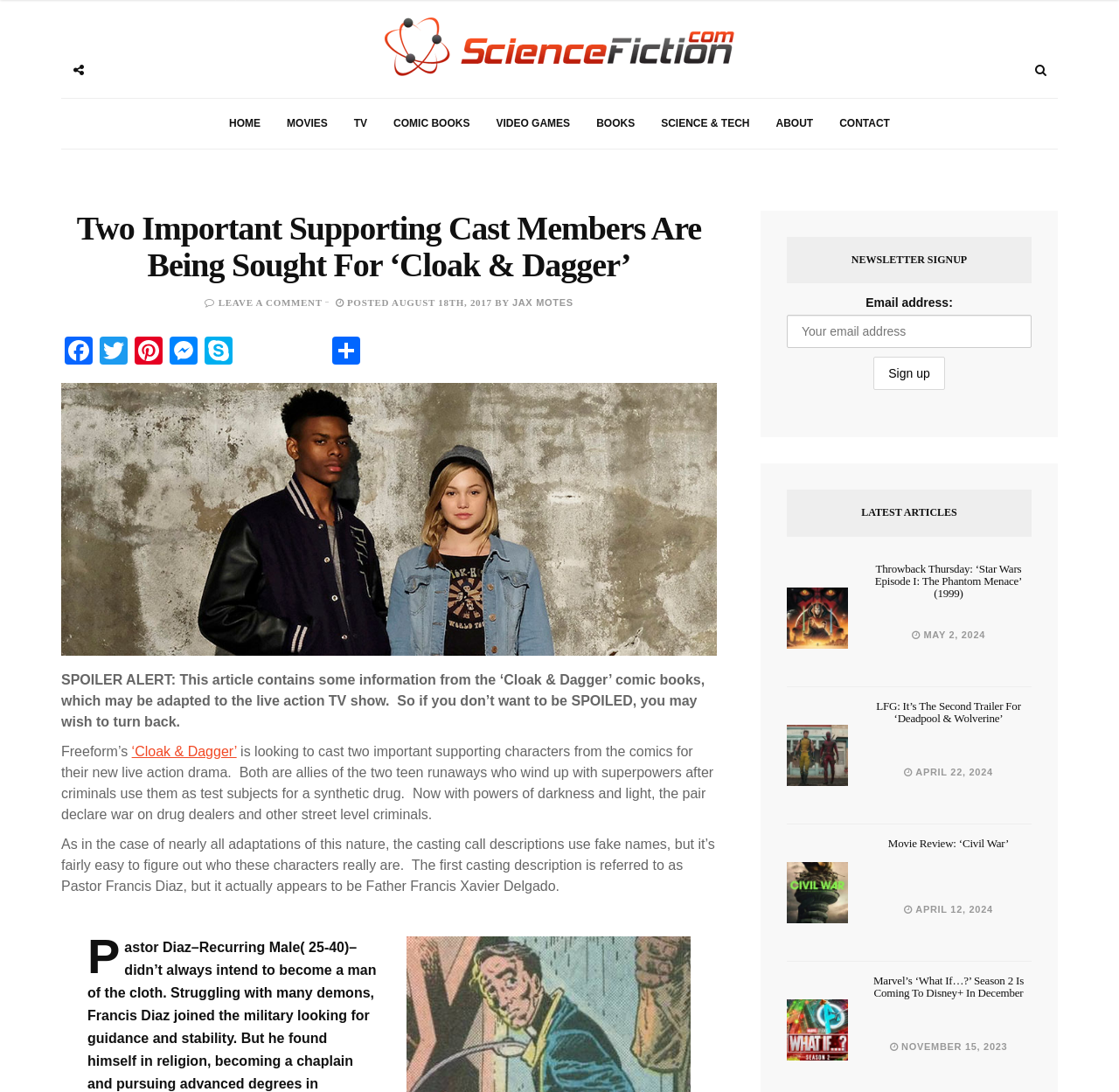Determine the webpage's heading and output its text content.

Two Important Supporting Cast Members Are Being Sought For ‘Cloak & Dagger’